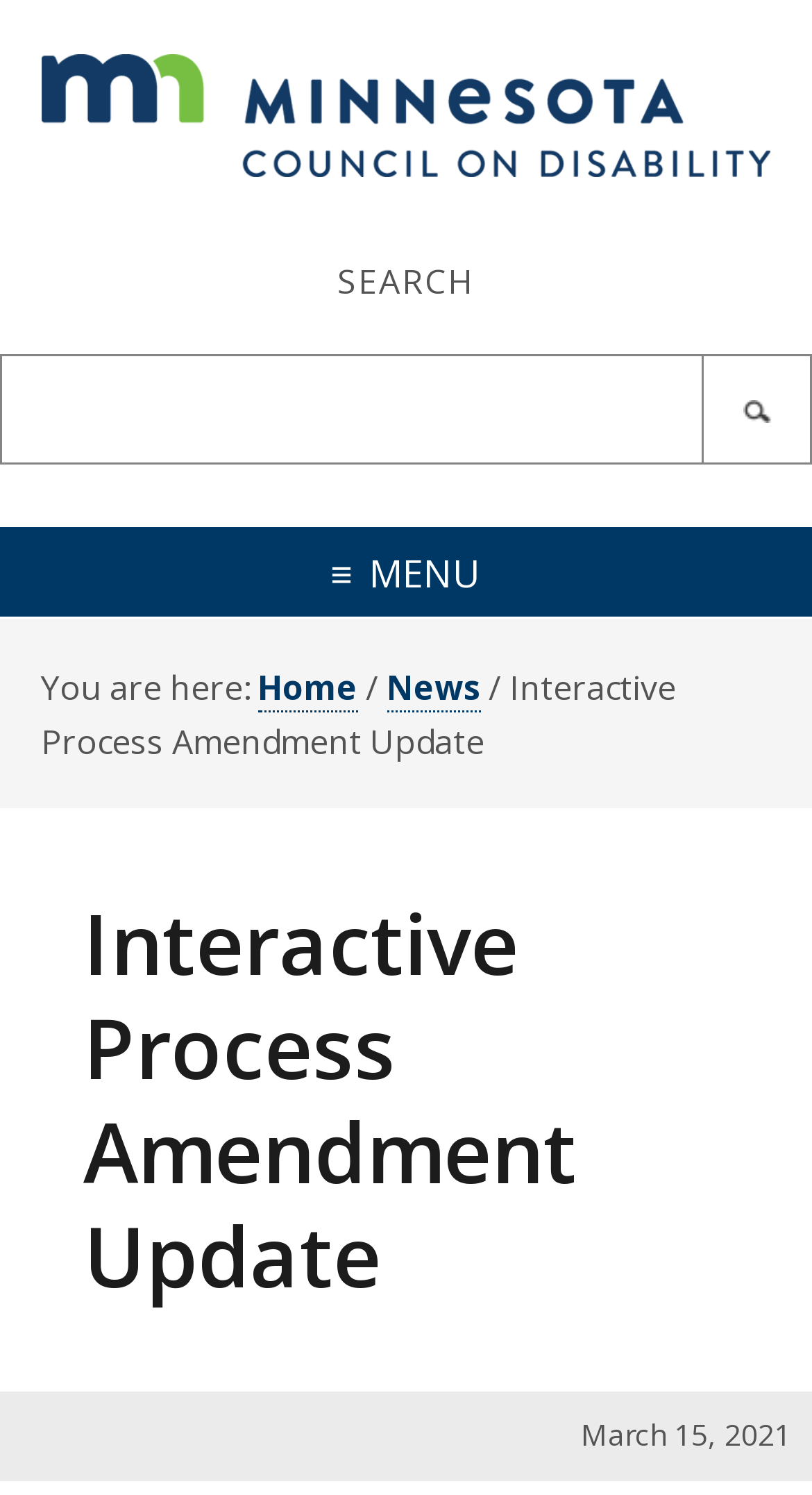What is the date of the update?
Answer the question with a single word or phrase derived from the image.

March 15, 2021